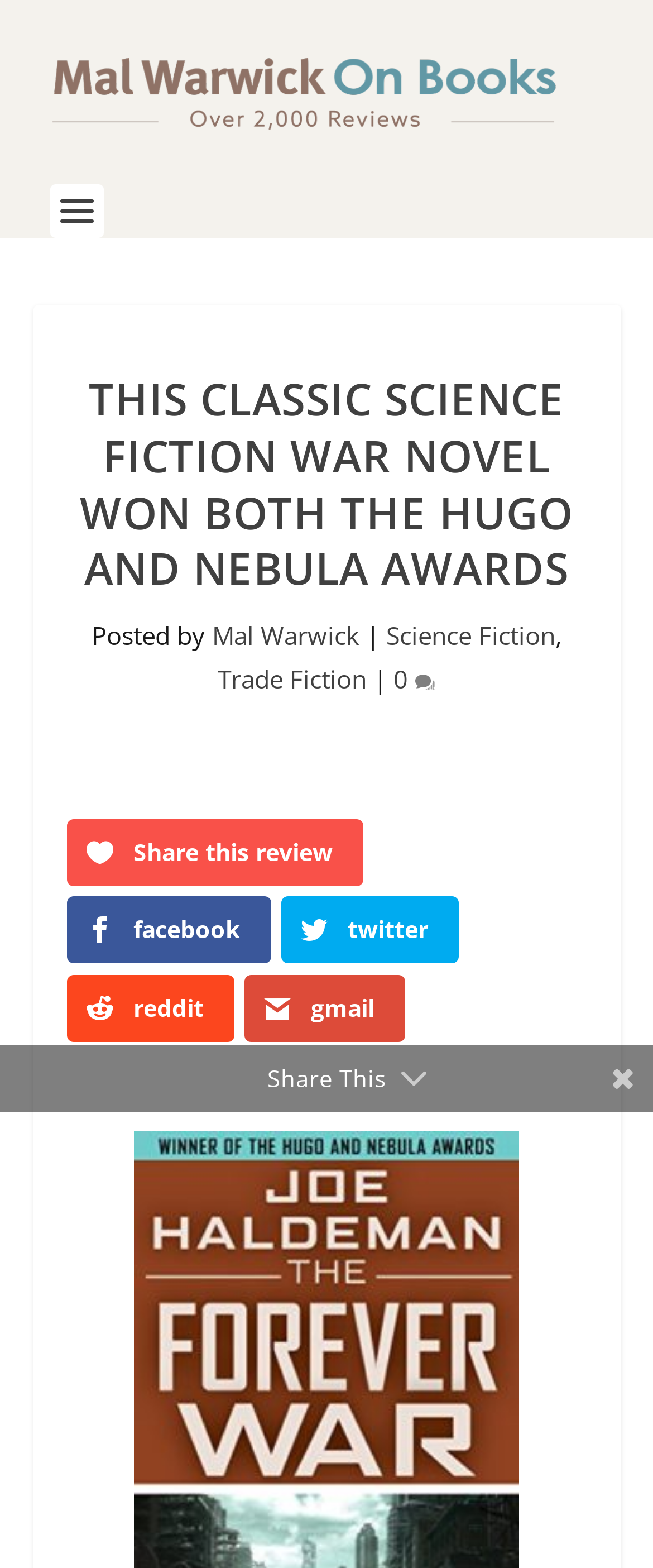Find and provide the bounding box coordinates for the UI element described with: "Trade Fiction".

[0.333, 0.422, 0.562, 0.443]